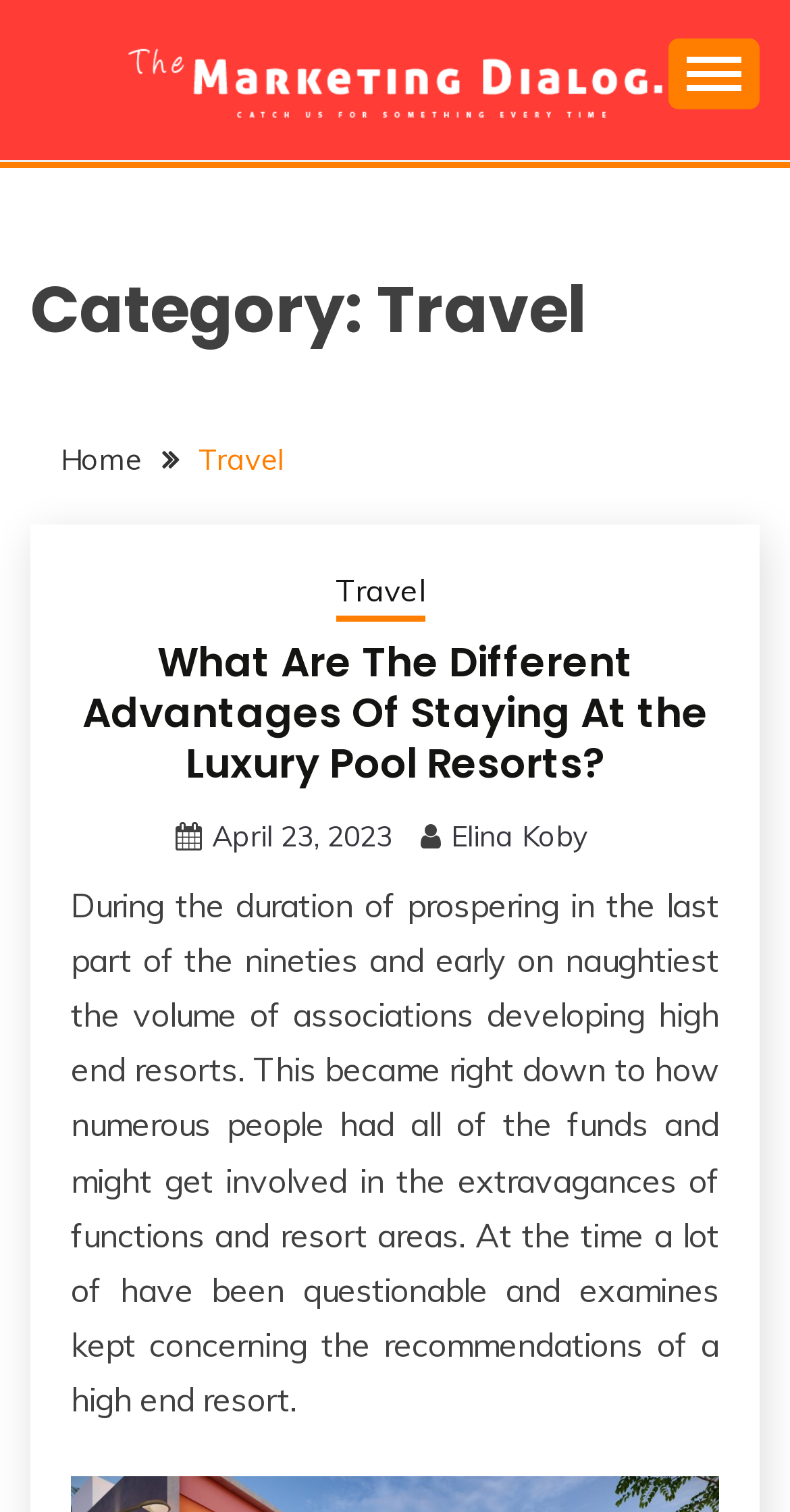What is the title of the current article?
Identify the answer in the screenshot and reply with a single word or phrase.

What Are The Different Advantages Of Staying At the Luxury Pool Resorts?